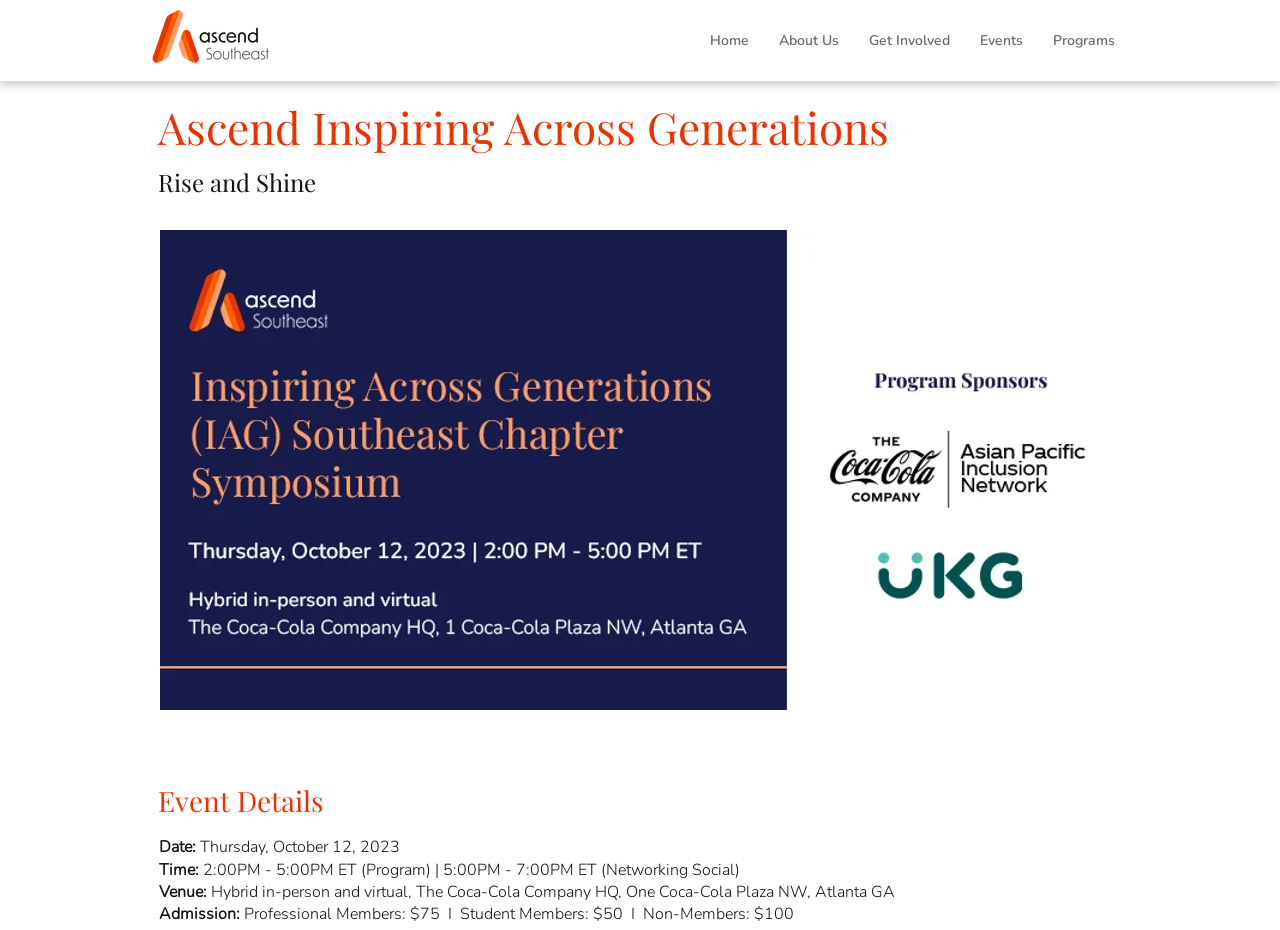Look at the image and give a detailed response to the following question: Is the event hybrid?

I determined the answer by looking at the StaticText 'Venue:' and the corresponding text 'Hybrid in-person and virtual, The Coca-Cola Company HQ, One Coca-Cola Plaza NW, Atlanta GA' which suggests that the event is hybrid, meaning it will be held both in-person and virtually.